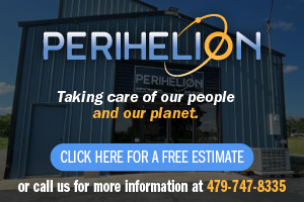Describe every important feature and element in the image comprehensively.

The image features a modern building with a metallic blue exterior, prominently displaying the name "PERIHELION" in bold, white letters. Below the name, a tagline states "Taking care of our people and our planet," emphasizing the company's commitment to customer service and environmental responsibility. The design includes an orange circular logo that adds a touch of vibrancy to the overall appearance. 

At the bottom of the image, a call-to-action button invites viewers to "CLICK HERE FOR A FREE ESTIMATE," making it clear that the business encourages inquiries and estimates. A contact number, "479-747-8335," is also provided for further information, making it convenient for potential customers to reach out. The overall impression is one of professionalism and dedication to community values, positioning PERIHELION as a reliable choice in its field.